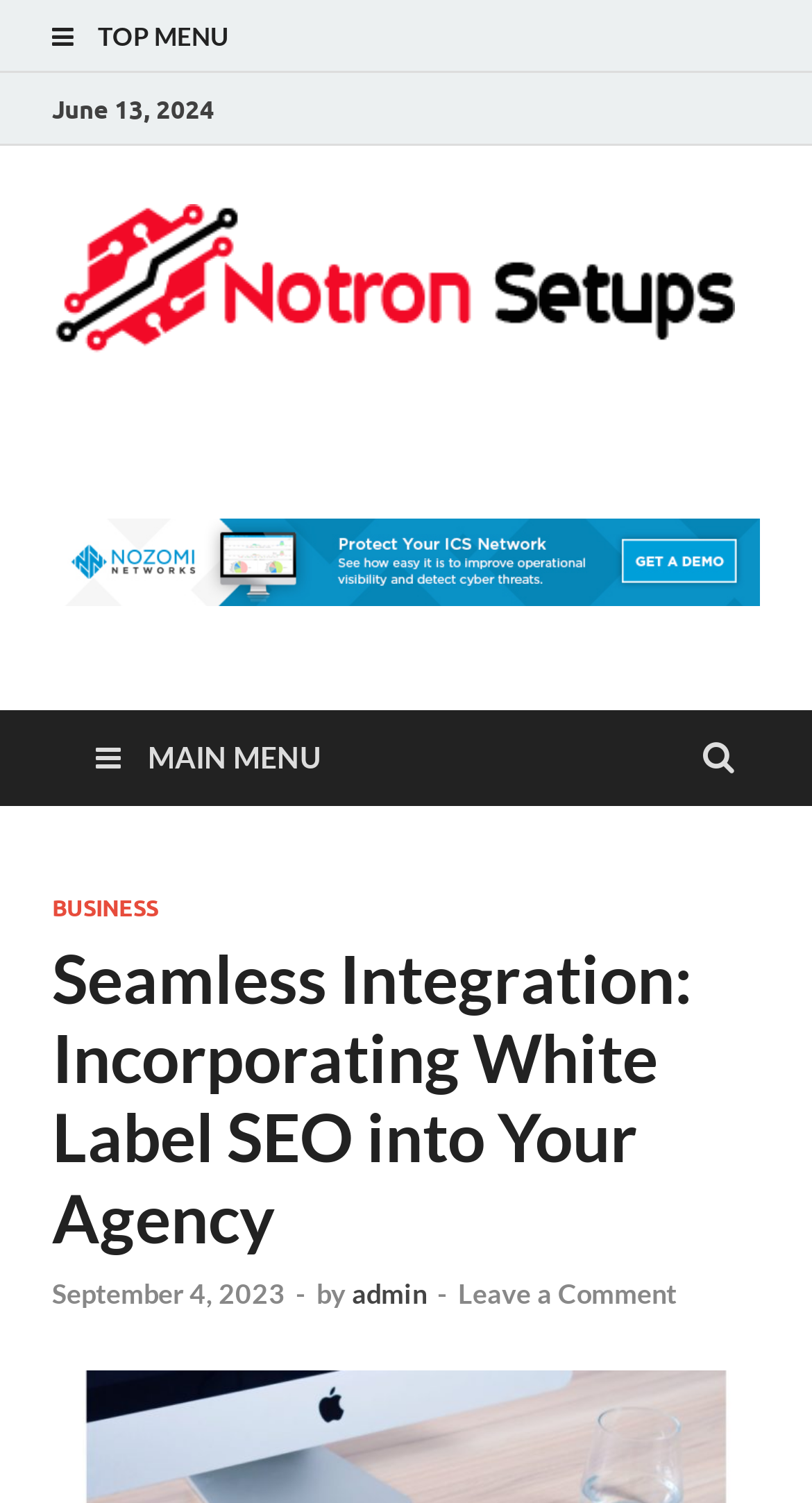What is the category of the blog post?
Using the image as a reference, deliver a detailed and thorough answer to the question.

I found the category of the blog post by looking at the link element with the text 'BUSINESS' which is located in the main menu.